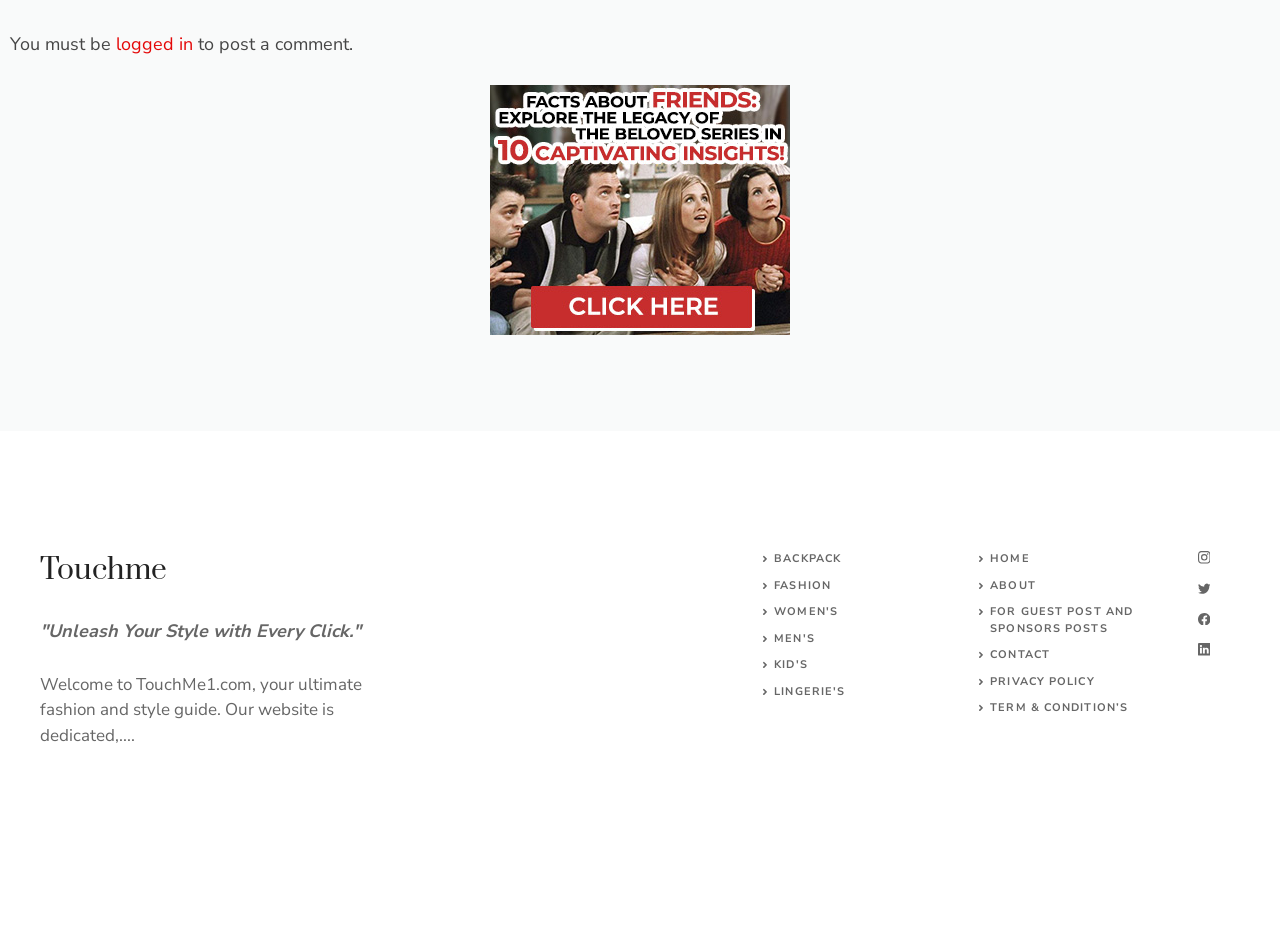Find the bounding box coordinates of the clickable area required to complete the following action: "read the PRIVACY POLICY".

[0.774, 0.726, 0.855, 0.742]